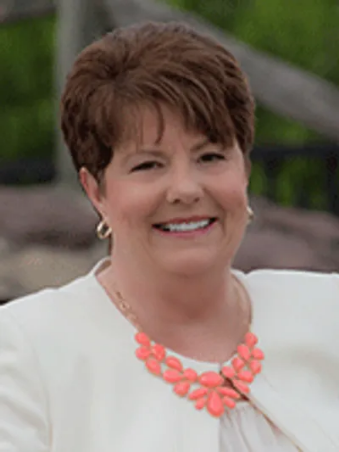Please answer the following query using a single word or phrase: 
How many years of experience does Katherine have?

Over 35 years